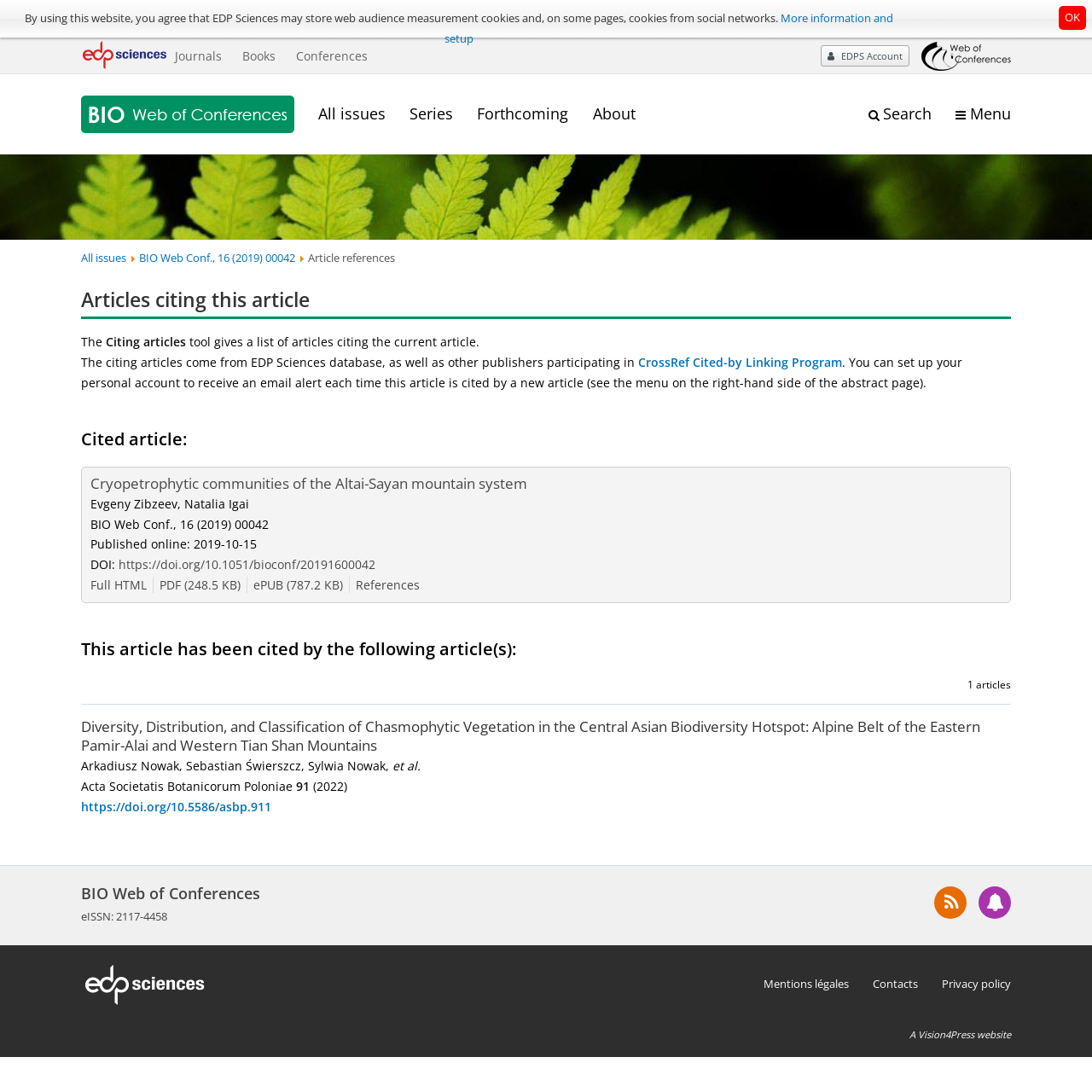Extract the bounding box coordinates of the UI element described: "A Vision4Press website". Provide the coordinates in the format [left, top, right, bottom] with values ranging from 0 to 1.

[0.833, 0.941, 0.926, 0.953]